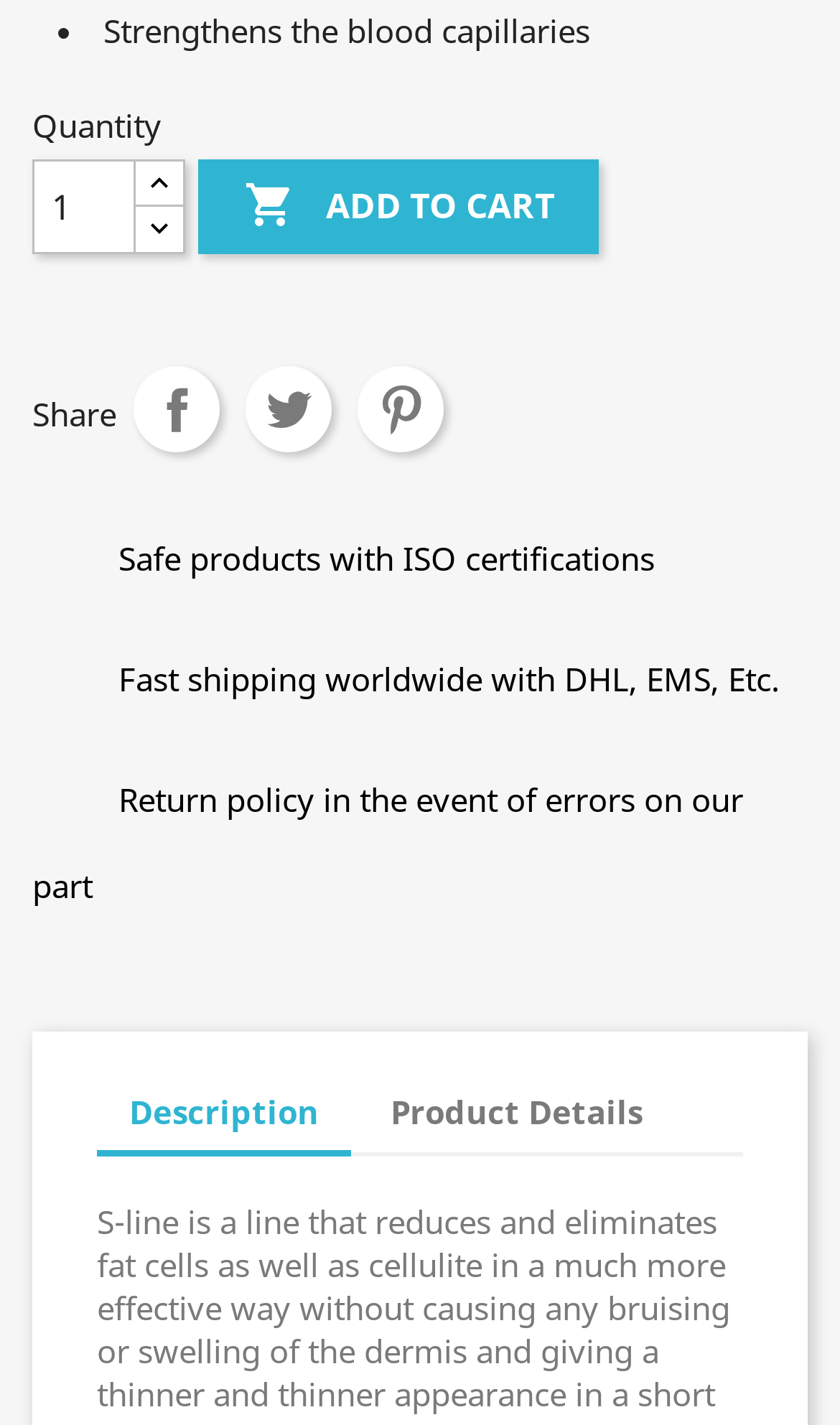Determine the bounding box for the UI element described here: " Add to cart".

[0.237, 0.112, 0.714, 0.178]